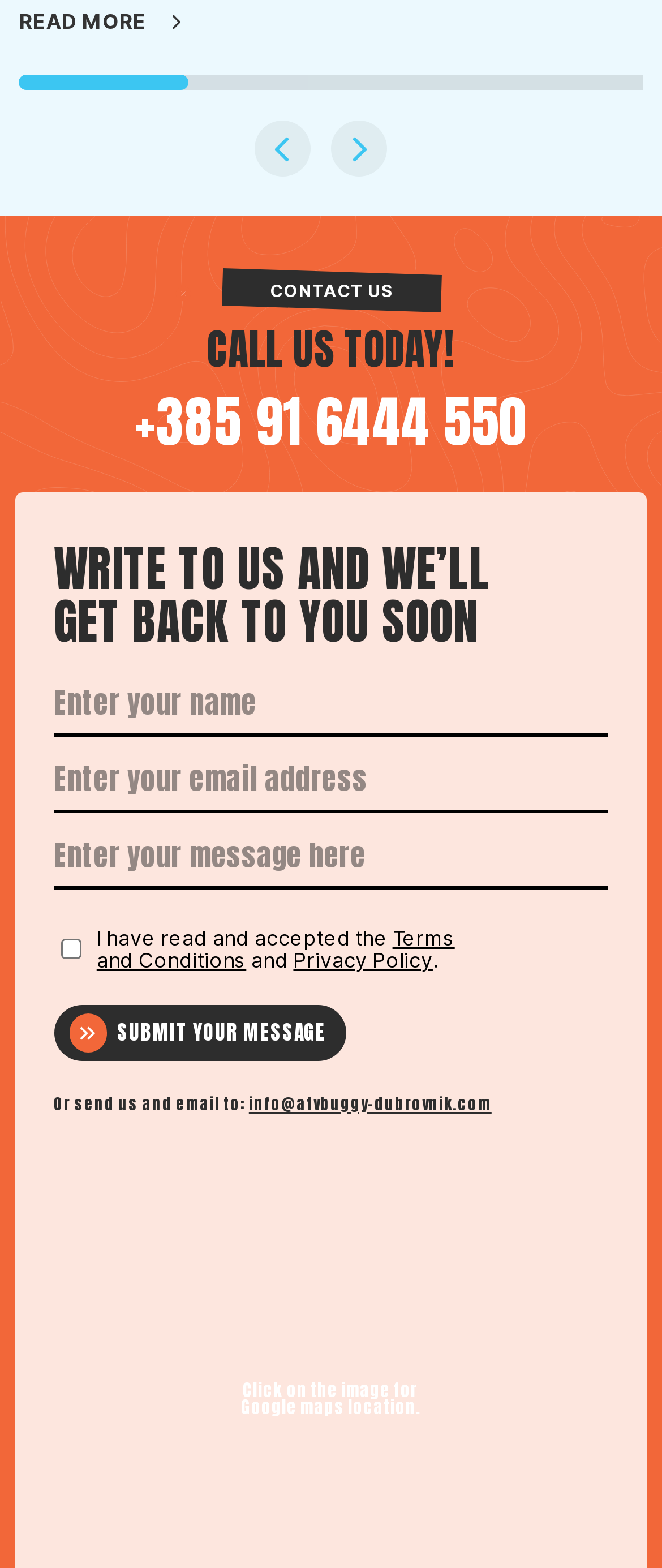What is the purpose of the checkbox?
Examine the image and provide an in-depth answer to the question.

The checkbox is located near the text 'I have read and accepted the' and links to 'Terms and Conditions' and 'Privacy Policy', indicating that it is used to accept these policies.